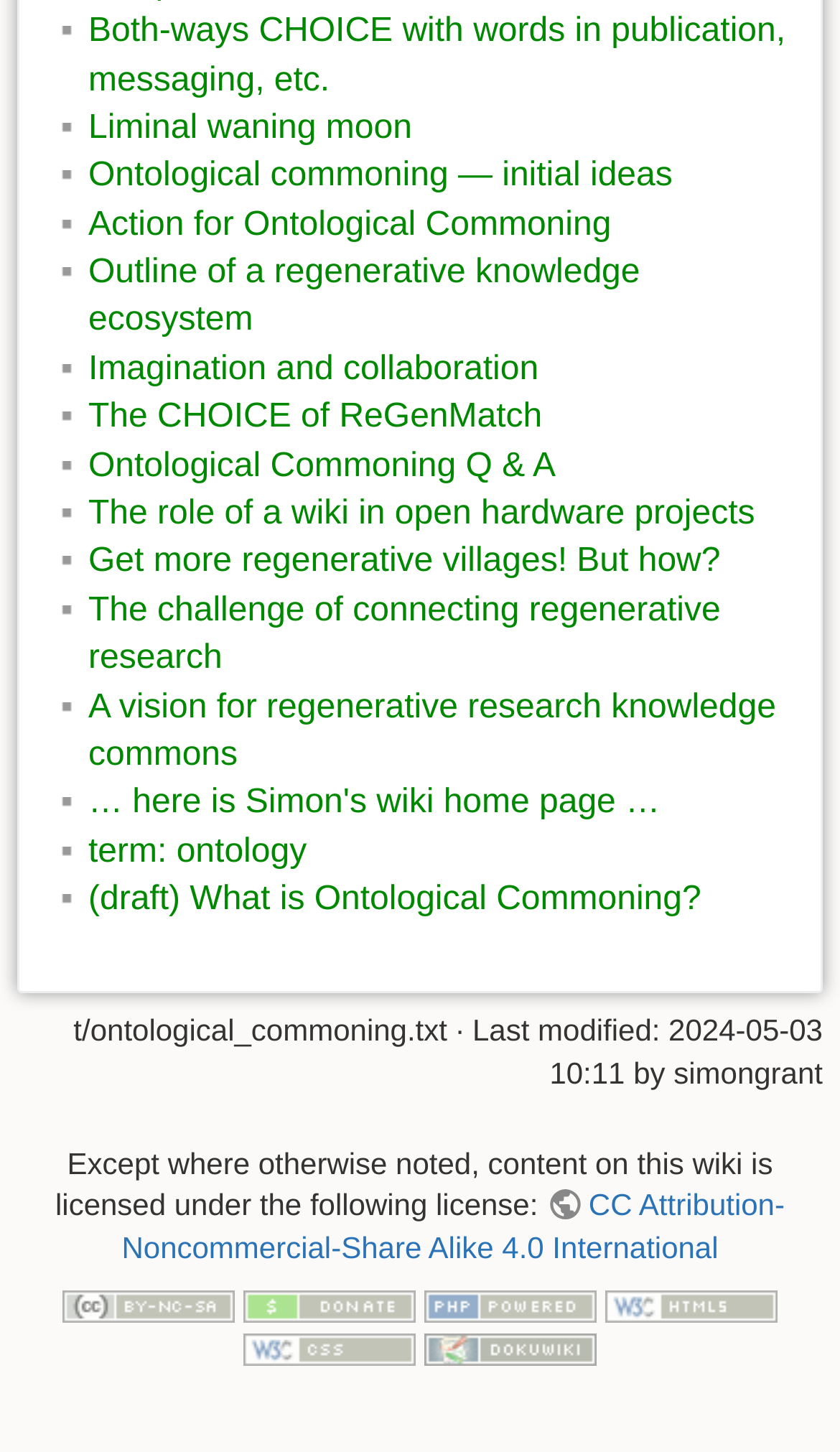Using the webpage screenshot and the element description Ontological commoning — initial ideas, determine the bounding box coordinates. Specify the coordinates in the format (top-left x, top-left y, bottom-right x, bottom-right y) with values ranging from 0 to 1.

[0.105, 0.109, 0.801, 0.134]